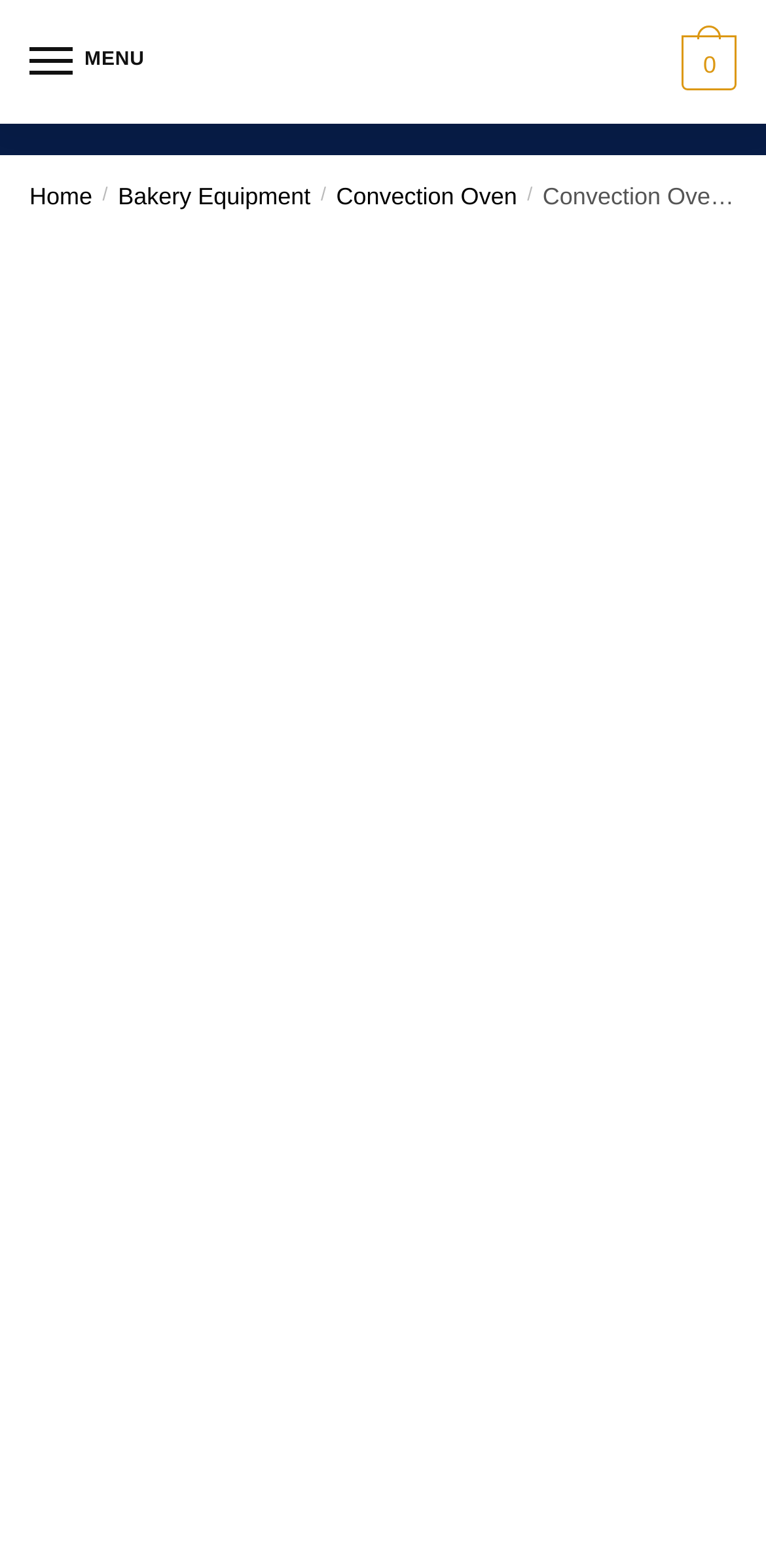How many navigation links are in the breadcrumb?
Please craft a detailed and exhaustive response to the question.

I counted the number of link elements within the navigation element with the role 'Breadcrumb', which are 'Home', 'Bakery Equipment', 'Convection Oven', and 'Convection Oven EKA | UAE'.